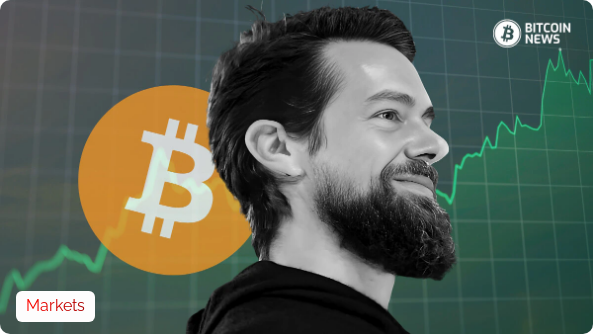Provide a one-word or brief phrase answer to the question:
What is the trend shown in the graph?

Upward trend